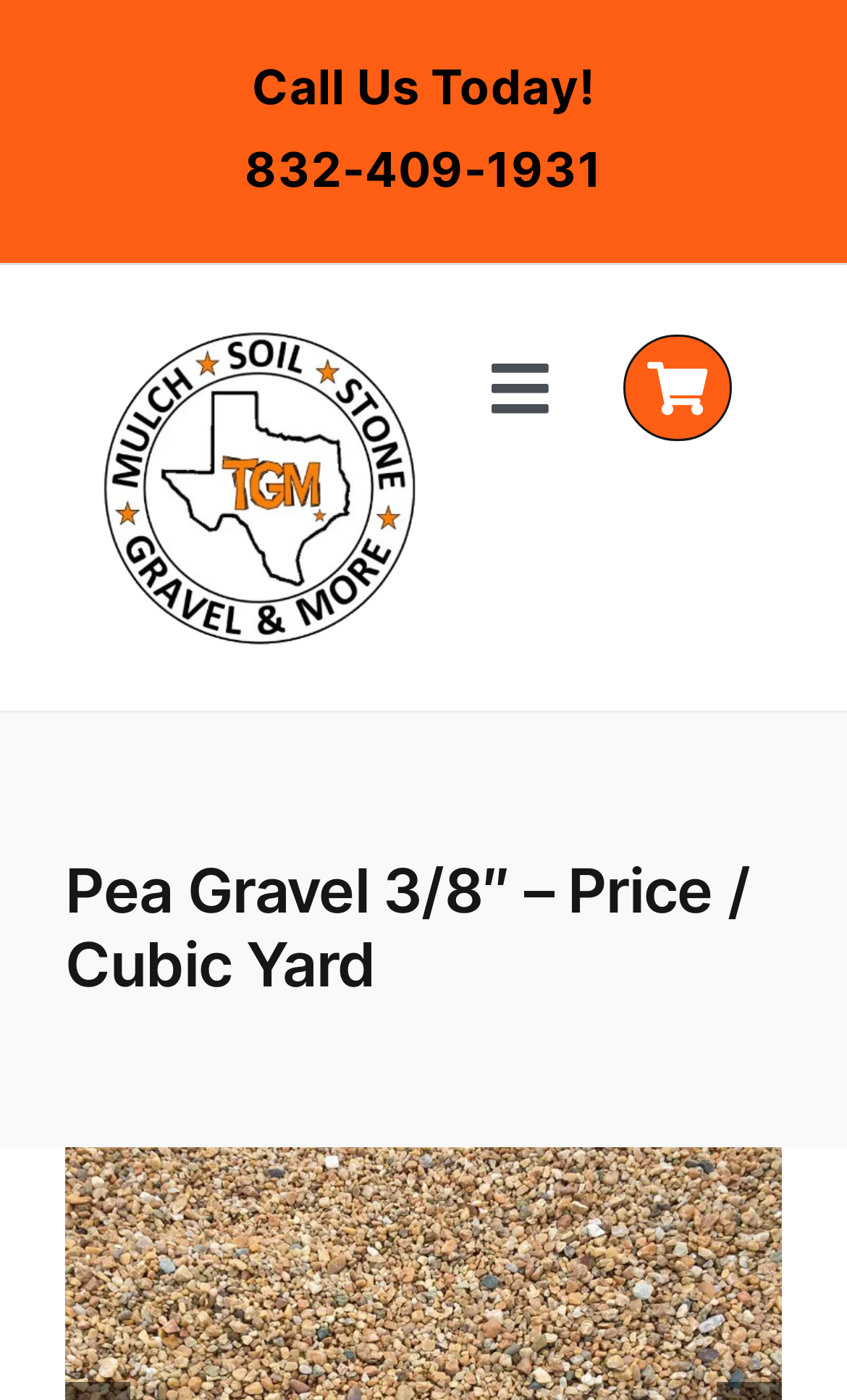What is the company name?
Based on the image, give a concise answer in the form of a single word or short phrase.

Texas Garden Materials